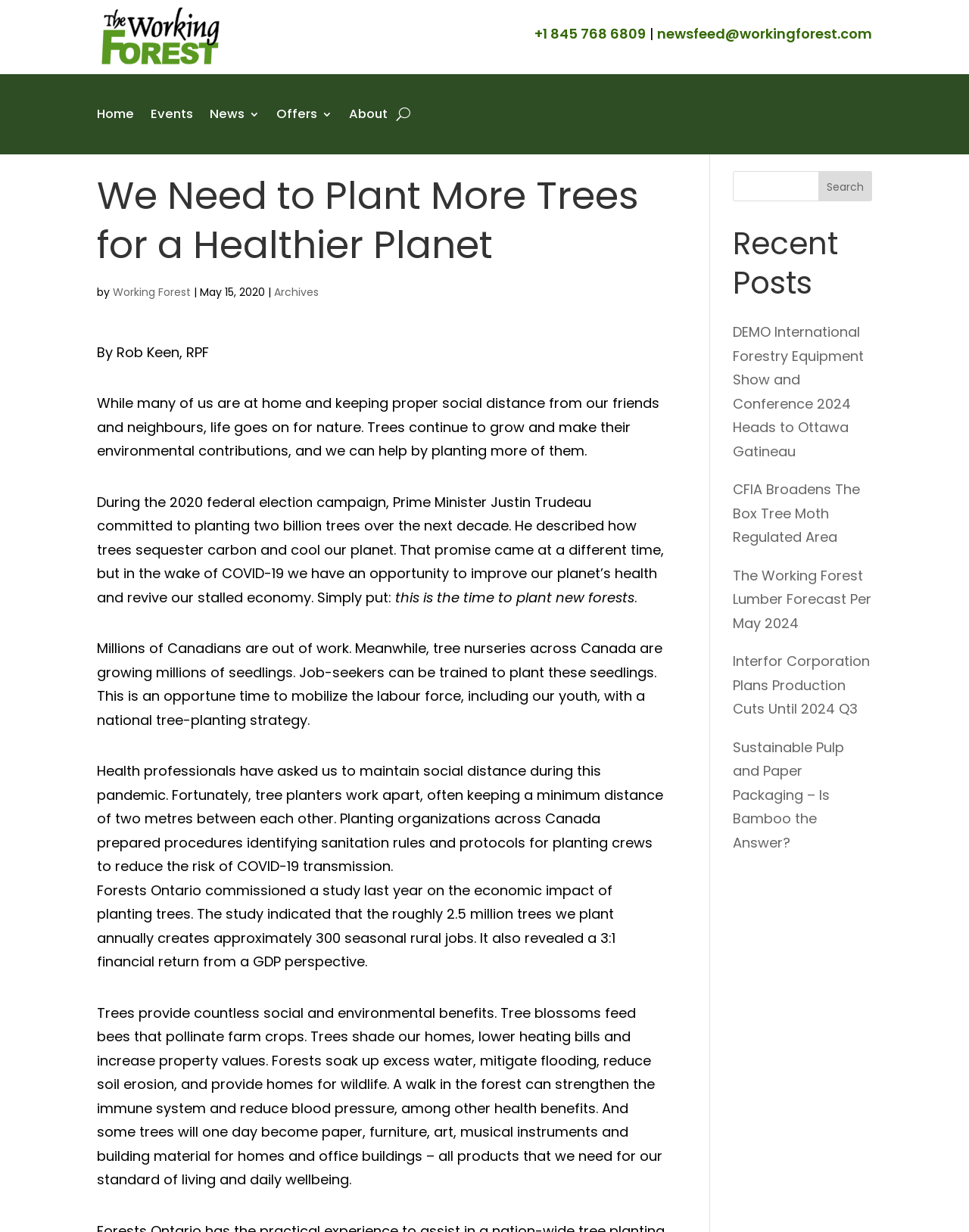Extract the text of the main heading from the webpage.

We Need to Plant More Trees for a Healthier Planet